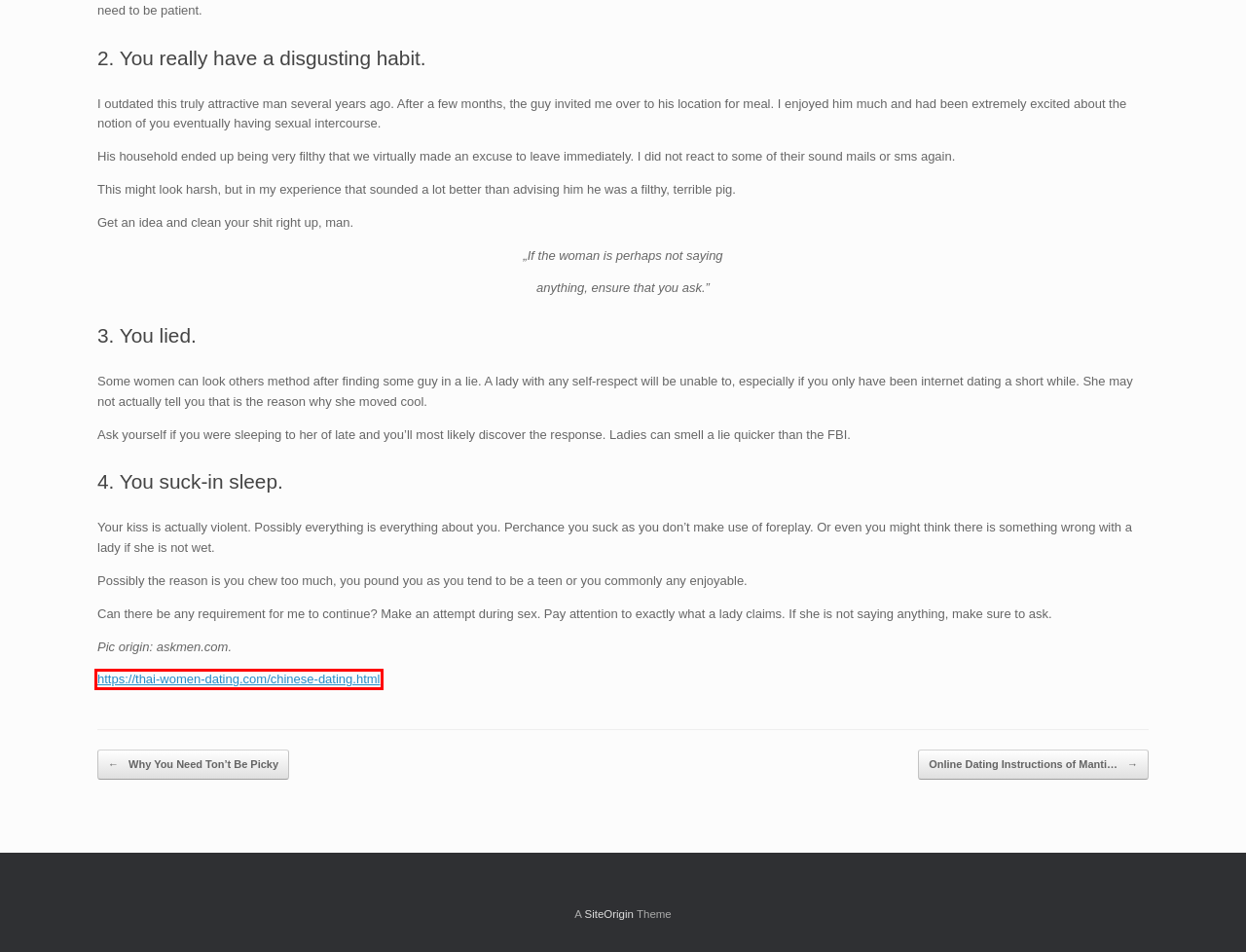You have a screenshot of a webpage with a red bounding box highlighting a UI element. Your task is to select the best webpage description that corresponds to the new webpage after clicking the element. Here are the descriptions:
A. KZTECHNICAL KFT
B. Online Dating Instructions of Manti Te’o
C. KZTECHNICAL 2021 hivatalos oldala
D. Kapcsolat és Impresszum
E. Elérhetőség
F. Képviselt gyártók
G. Chinese Dating Site - Find Your Match on Thai-Women-Dating.com
H. SiteOrigin - Free WordPress Themes and Plugins

G